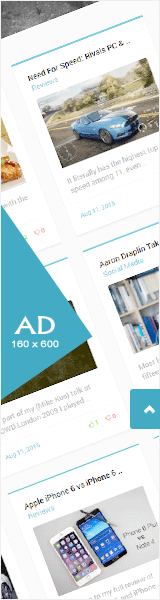Carefully examine the image and provide an in-depth answer to the question: What is the color scheme of the design?

The caption describes the design as having a clean, modern aesthetic with a light color scheme, which includes shades of blue and white. This information can be used to determine the color scheme of the design.